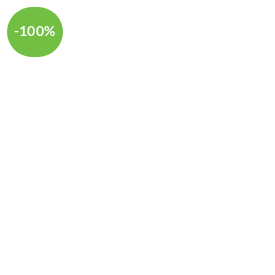What type of products are being promoted?
Please respond to the question with a detailed and thorough explanation.

The context of the image implies that the promotional layout is related to deal offers within an online marketplace, possibly for items like design assets or Photoshop overlays.